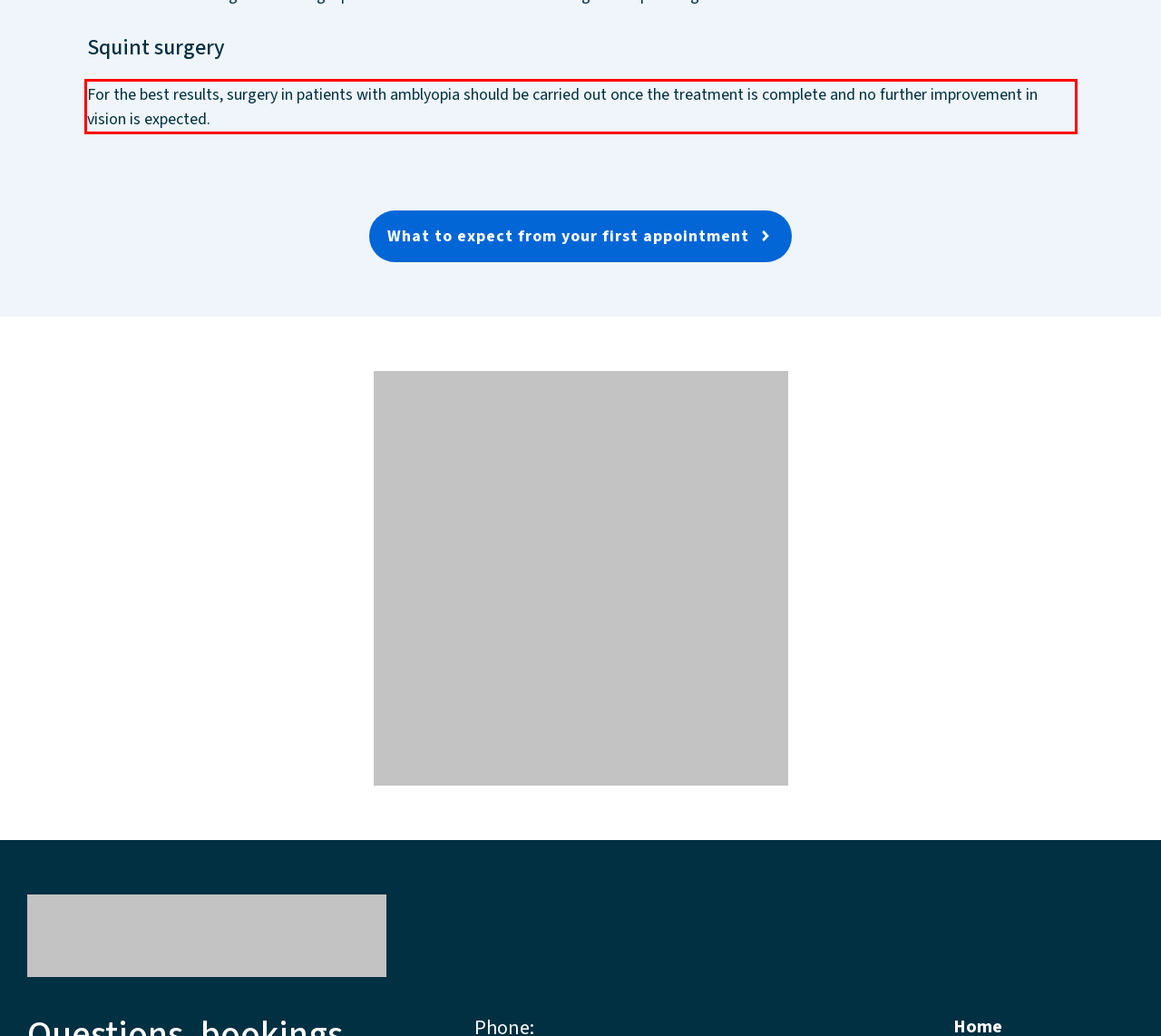Given a webpage screenshot with a red bounding box, perform OCR to read and deliver the text enclosed by the red bounding box.

For the best results, surgery in patients with amblyopia should be carried out once the treatment is complete and no further improvement in vision is expected.